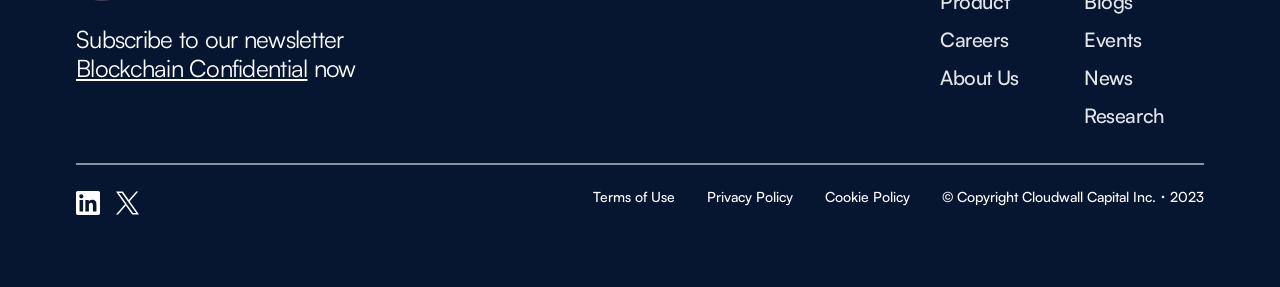Indicate the bounding box coordinates of the element that must be clicked to execute the instruction: "View careers page". The coordinates should be given as four float numbers between 0 and 1, i.e., [left, top, right, bottom].

[0.734, 0.088, 0.828, 0.192]